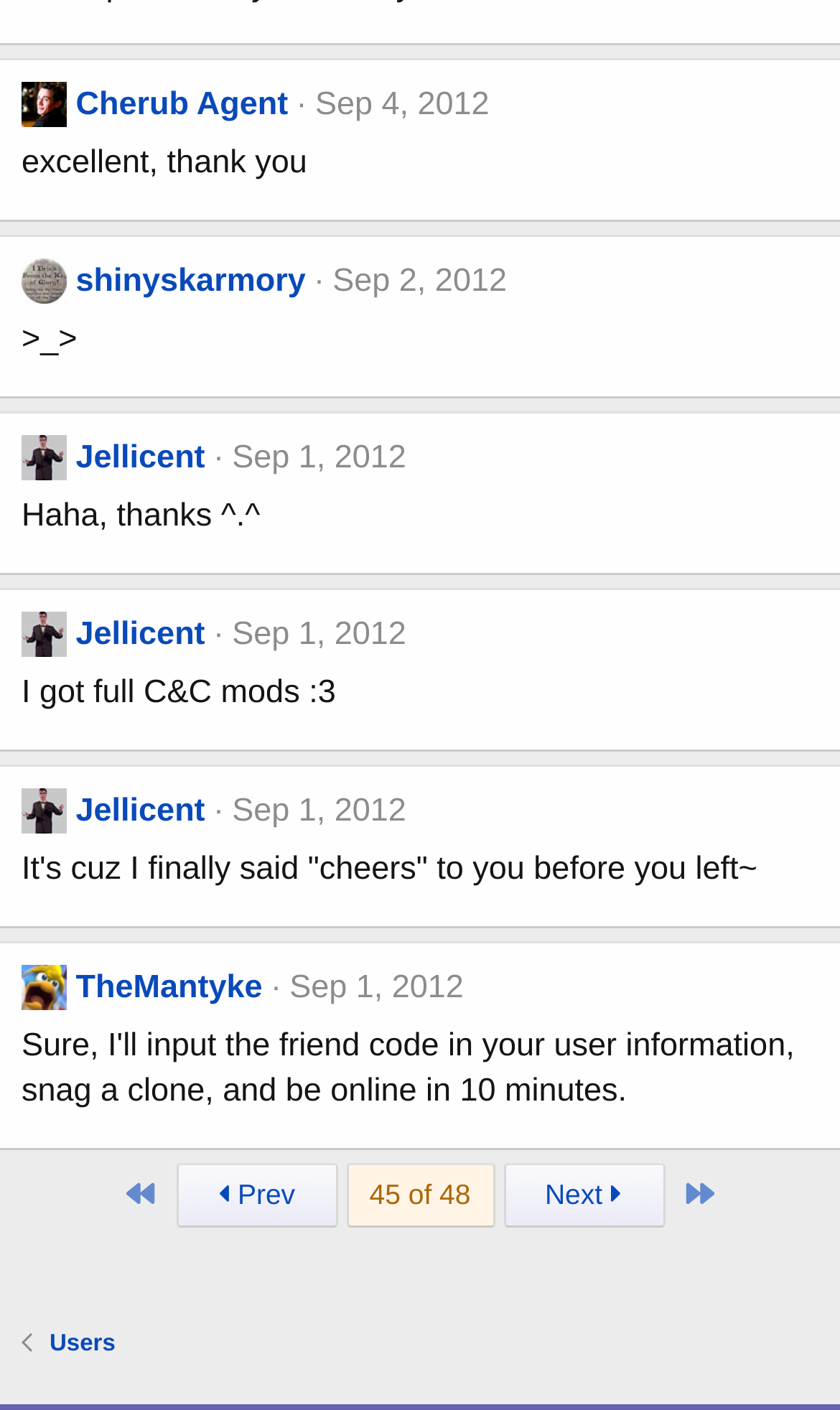Identify the bounding box coordinates of the clickable region required to complete the instruction: "View a random post". The coordinates should be given as four float numbers within the range of 0 and 1, i.e., [left, top, right, bottom].

None